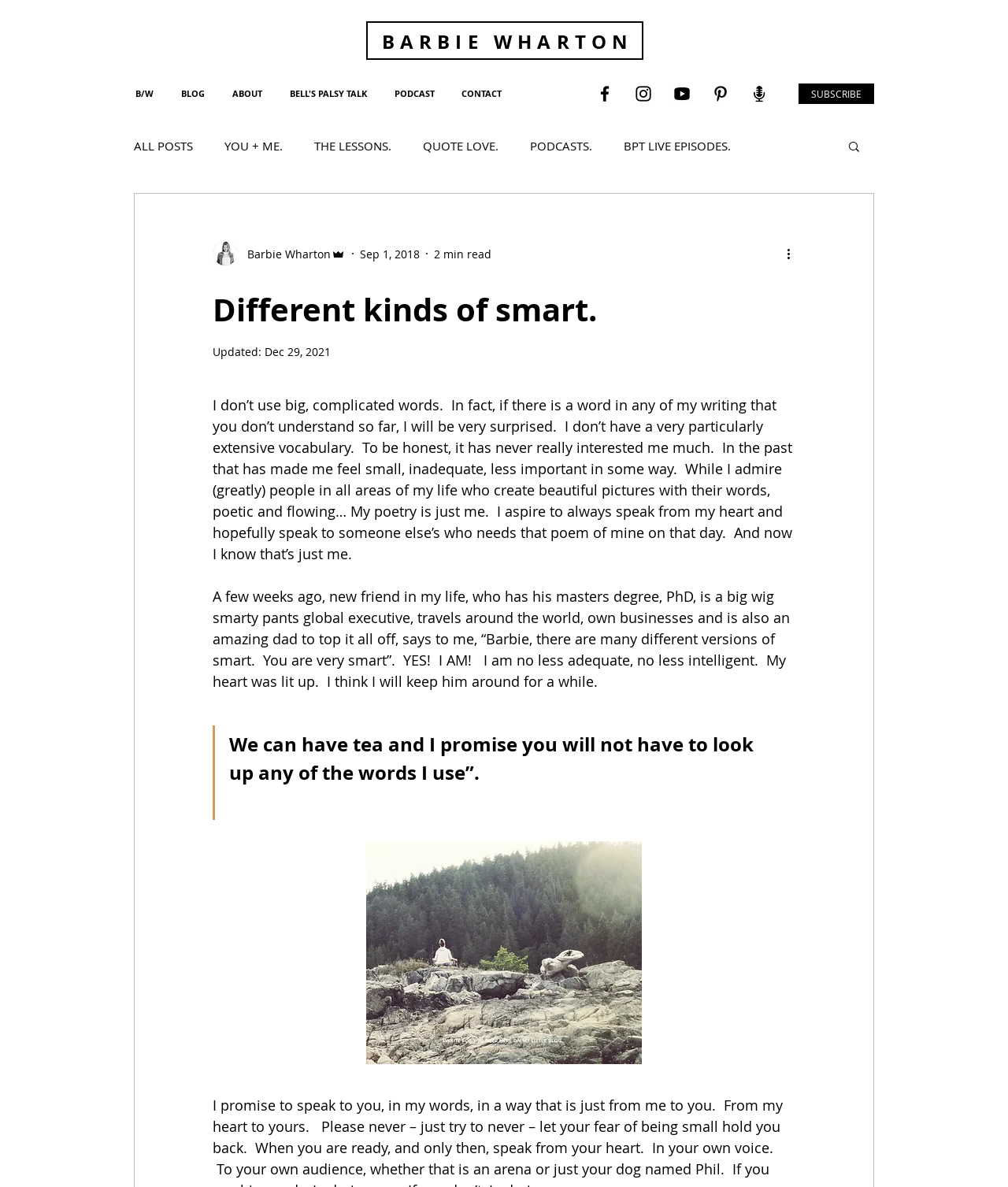Can you provide the bounding box coordinates for the element that should be clicked to implement the instruction: "Click on the 'BARBIE WHARTON' link"?

[0.379, 0.025, 0.628, 0.046]